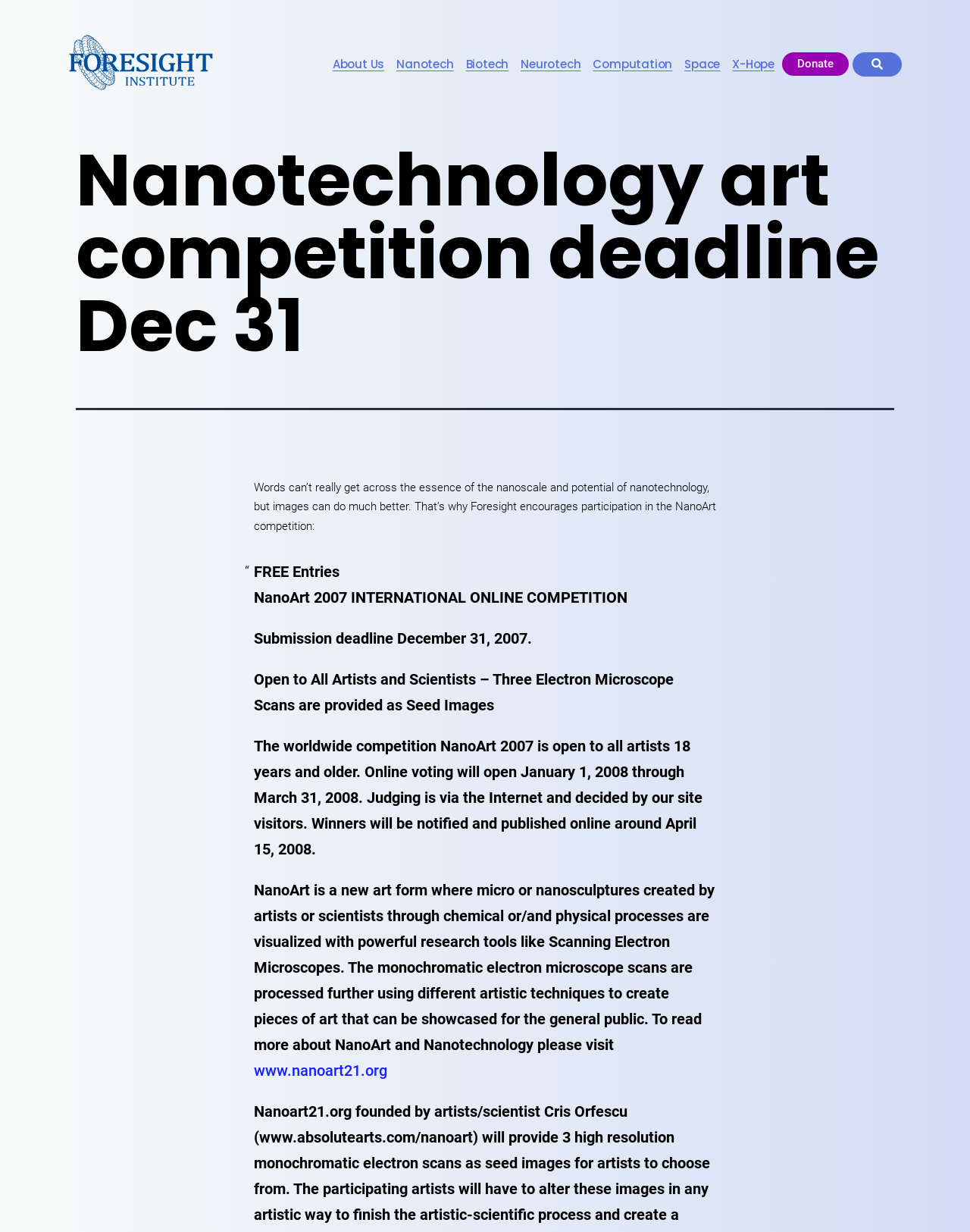Answer this question using a single word or a brief phrase:
What is the deadline for the NanoArt competition?

Dec 31, 2007